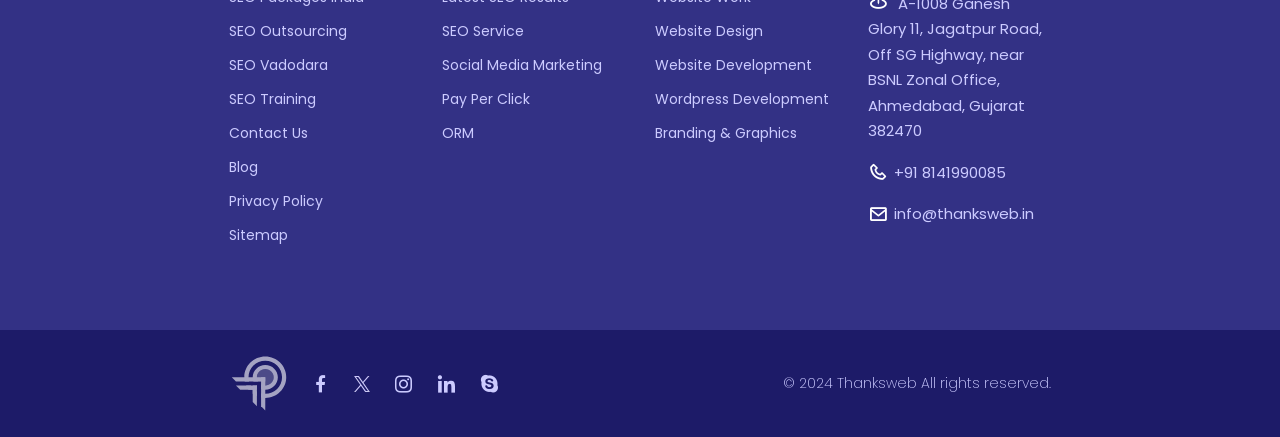How can I contact Thanksweb?
Refer to the image and offer an in-depth and detailed answer to the question.

The webpage provides multiple ways to contact Thanksweb, including a phone number (+91 8141990085), an email address (info@thanksweb.in), and a Skype contact option.